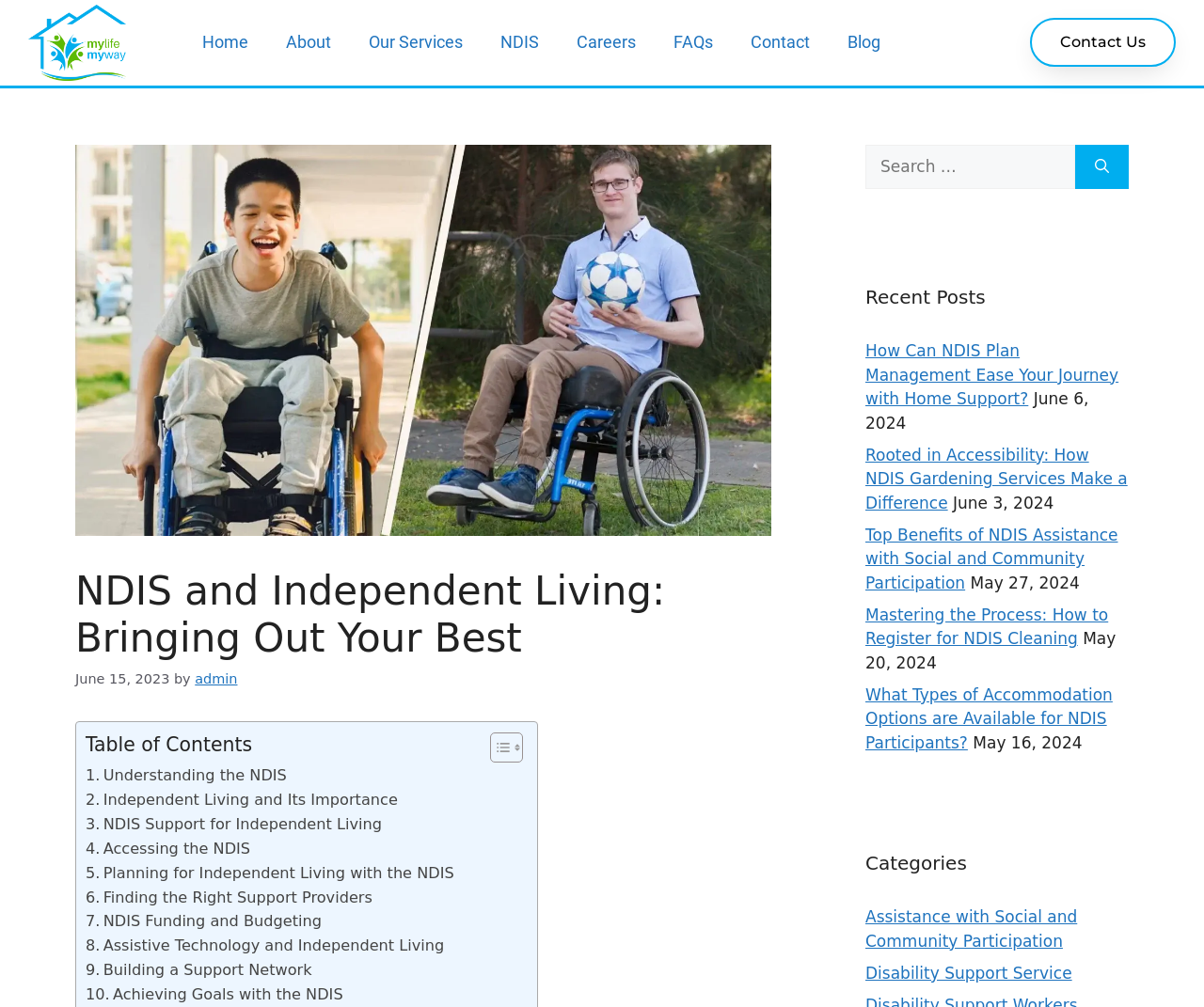What is the category of the link 'Assistance with Social and Community Participation'?
Answer the question with a detailed and thorough explanation.

The link 'Assistance with Social and Community Participation' is located in the 'Categories' section of the webpage. This section is located at the bottom of the webpage and contains links to different categories of content.